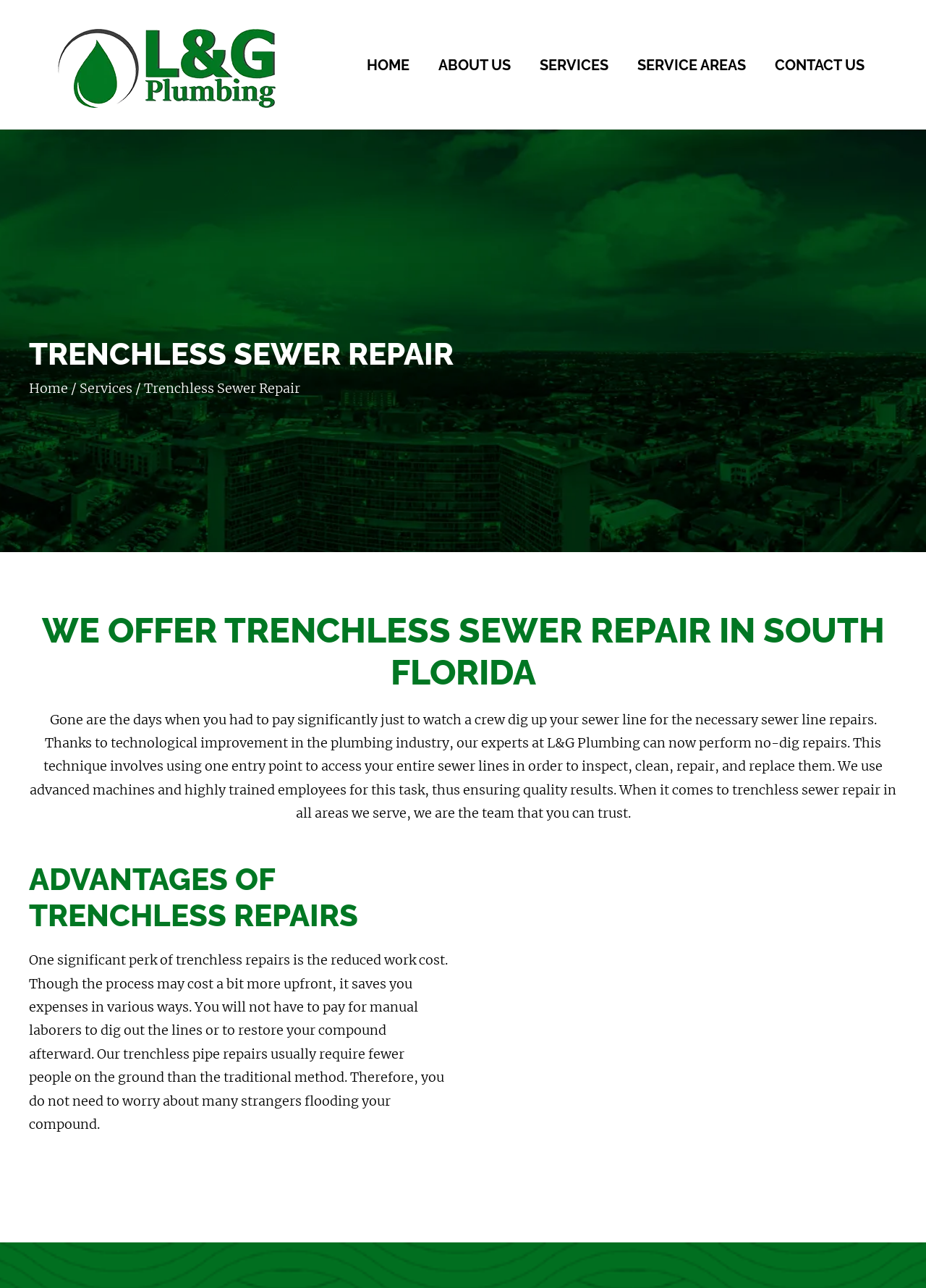Given the description: "name="your-name" placeholder="Full Name*"", determine the bounding box coordinates of the UI element. The coordinates should be formatted as four float numbers between 0 and 1, [left, top, right, bottom].

[0.677, 0.195, 0.953, 0.223]